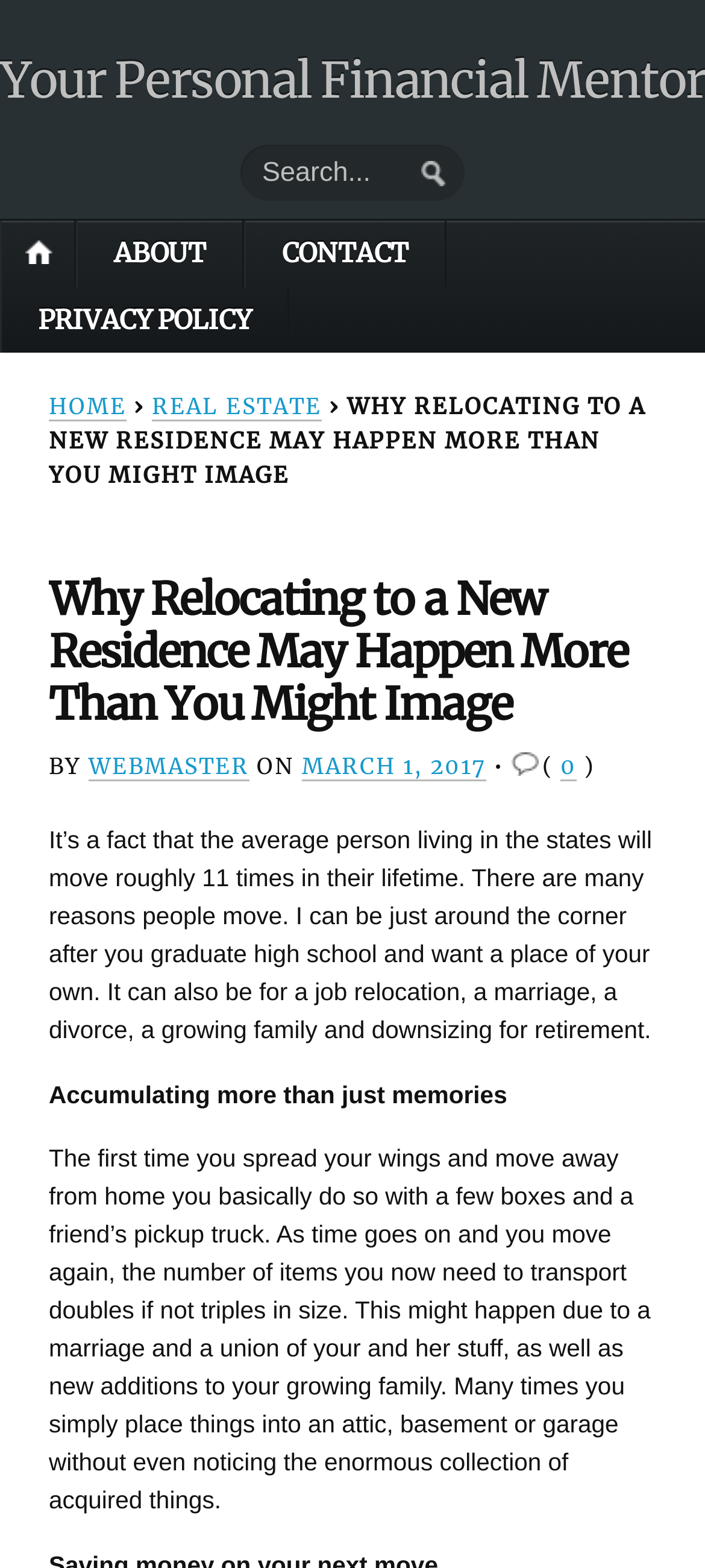Return the bounding box coordinates of the UI element that corresponds to this description: "Your Personal Financial Mentor". The coordinates must be given as four float numbers in the range of 0 and 1, [left, top, right, bottom].

[0.0, 0.031, 1.0, 0.07]